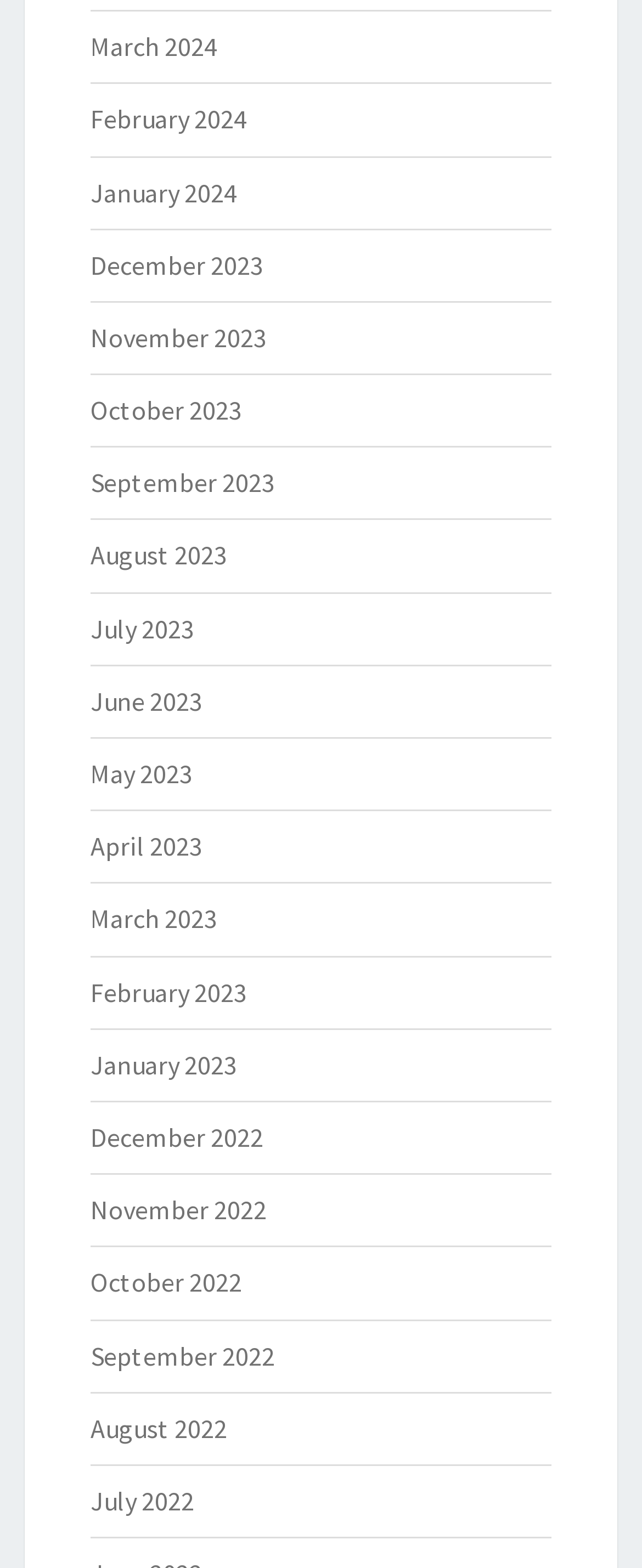Locate the bounding box coordinates of the element that needs to be clicked to carry out the instruction: "Select Very dissatisfied". The coordinates should be given as four float numbers ranging from 0 to 1, i.e., [left, top, right, bottom].

None